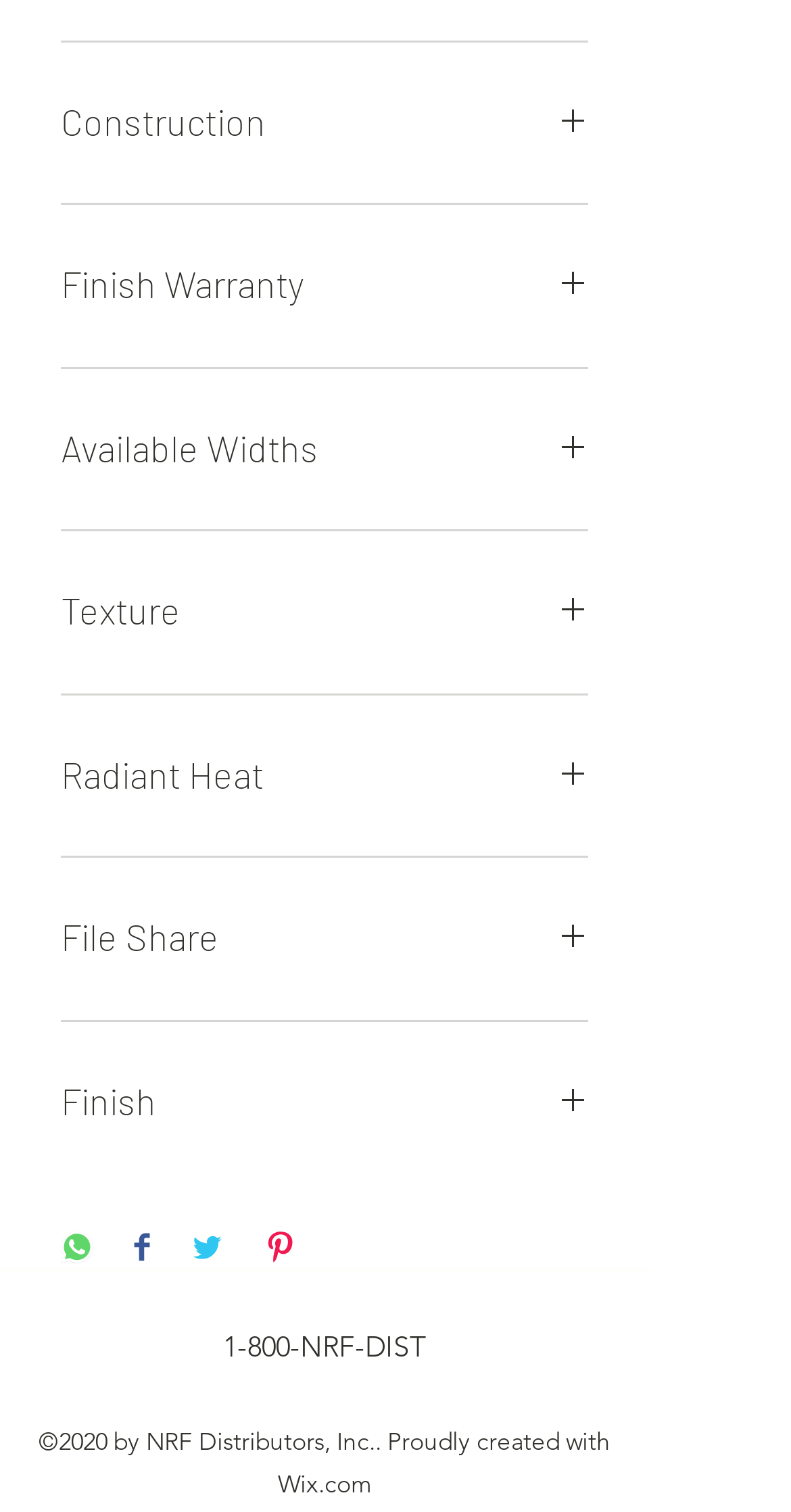What is the purpose of the buttons on the left side of the webpage?
Answer the question in a detailed and comprehensive manner.

By analyzing the headings of the buttons on the left side of the webpage, I found that they are related to product information, such as construction, finish warranty, available widths, texture, radiant heat, file share, and finish.